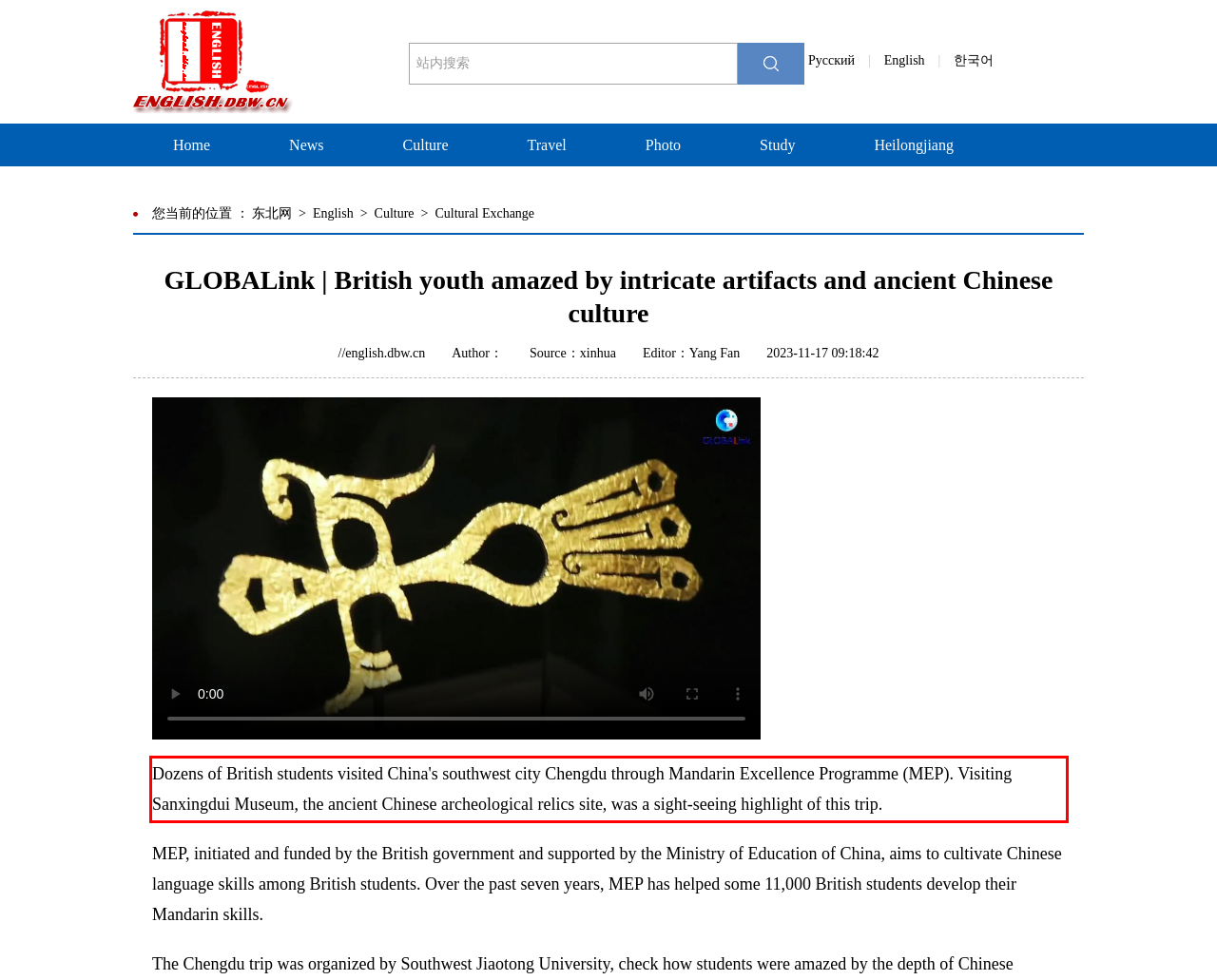You have a screenshot of a webpage with a red bounding box. Use OCR to generate the text contained within this red rectangle.

Dozens of British students visited China's southwest city Chengdu through Mandarin Excellence Programme (MEP). Visiting Sanxingdui Museum, the ancient Chinese archeological relics site, was a sight-seeing highlight of this trip.